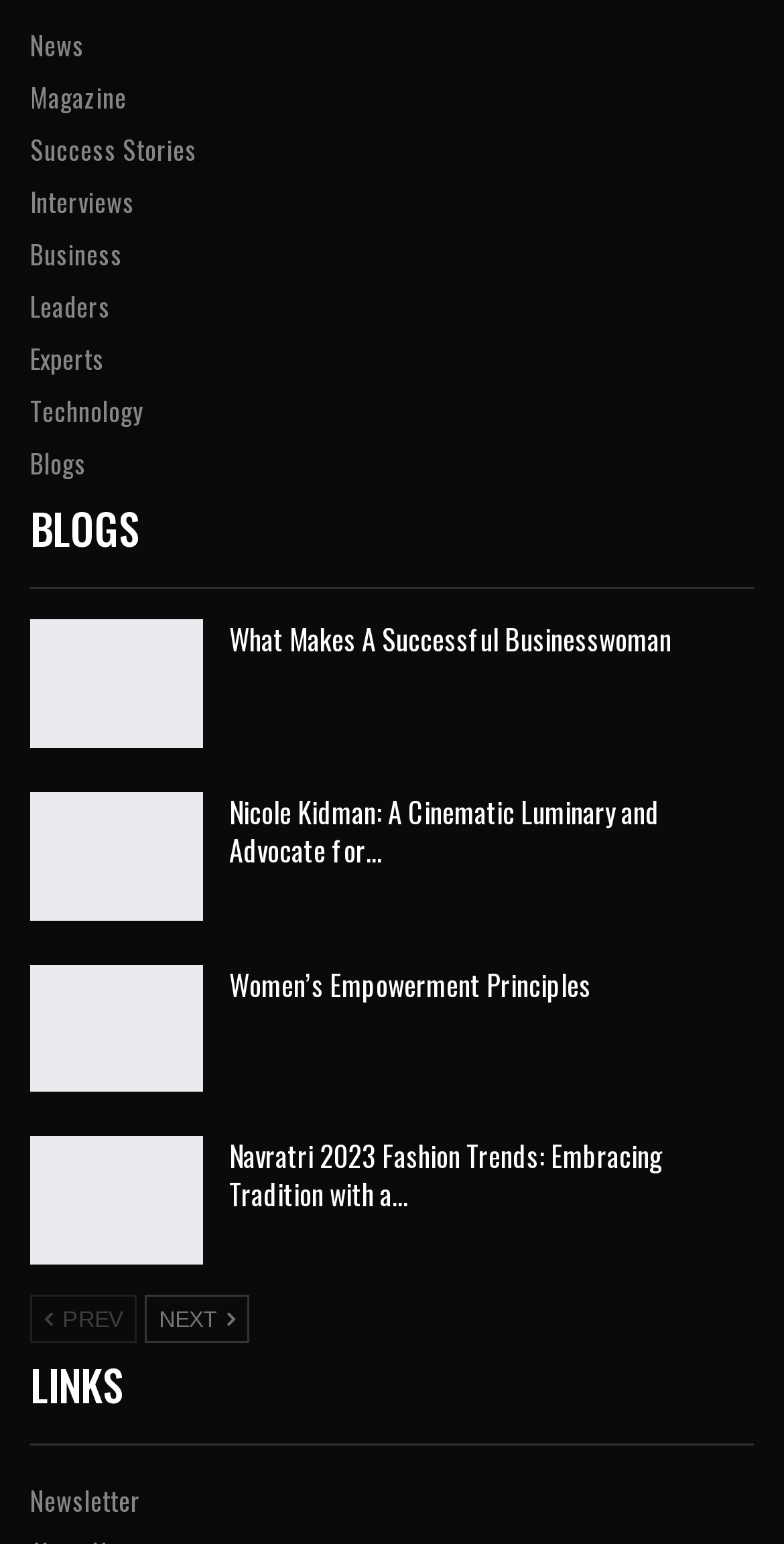Identify the bounding box coordinates of the section that should be clicked to achieve the task described: "go to news page".

[0.038, 0.013, 0.962, 0.045]